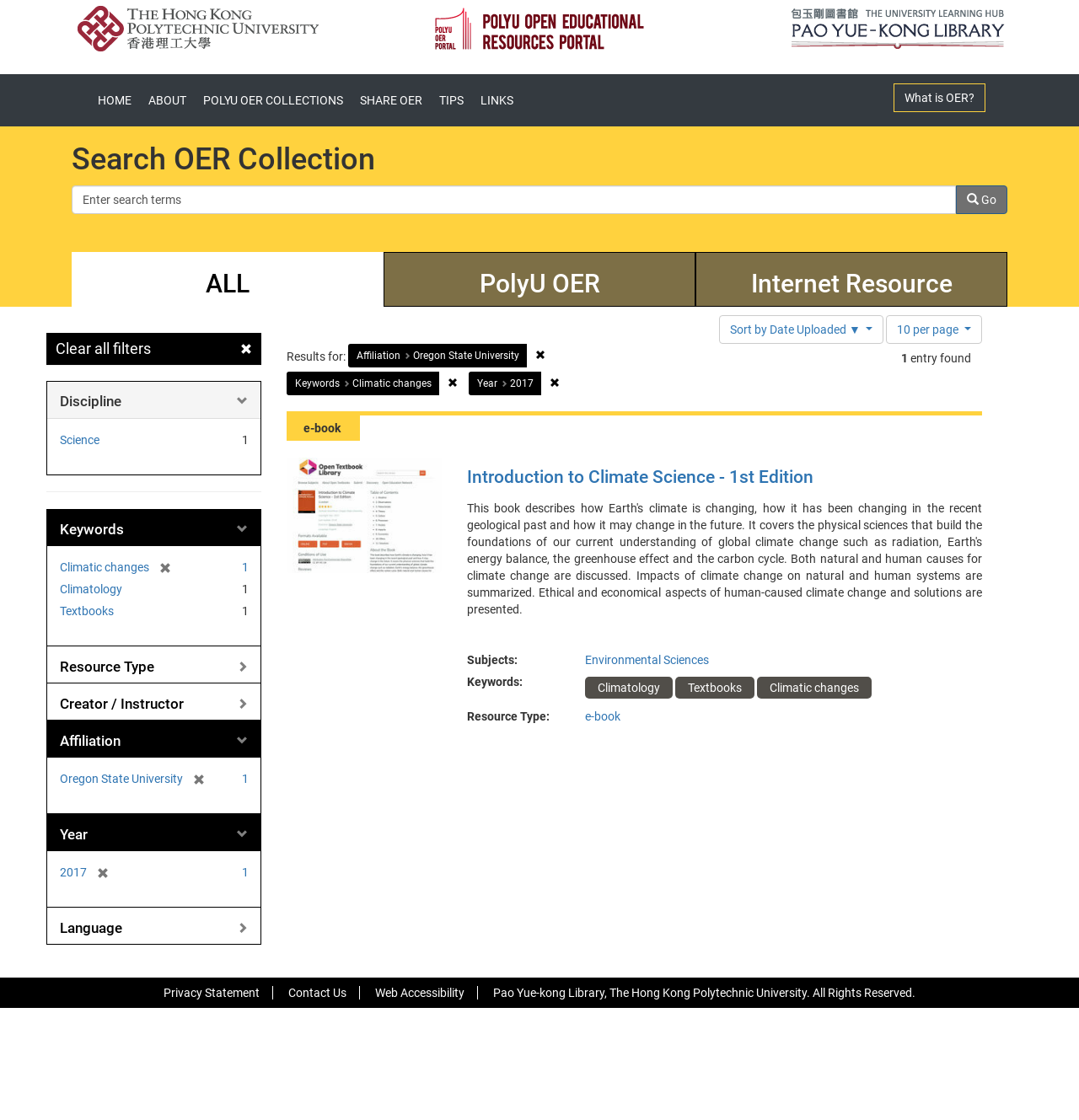Determine the bounding box coordinates of the UI element described by: "SHARE OER".

[0.33, 0.071, 0.395, 0.108]